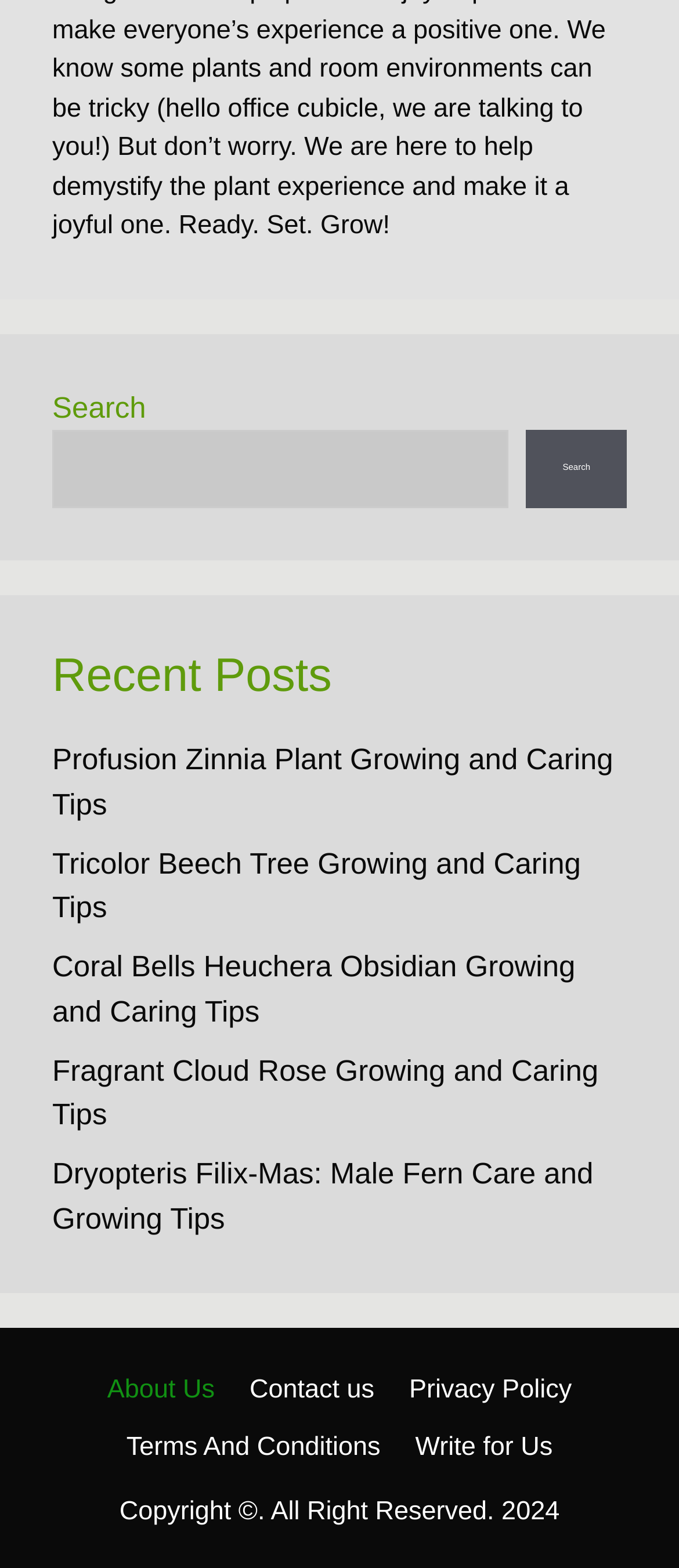What is the last link in the footer section?
Answer with a single word or phrase, using the screenshot for reference.

Write for Us